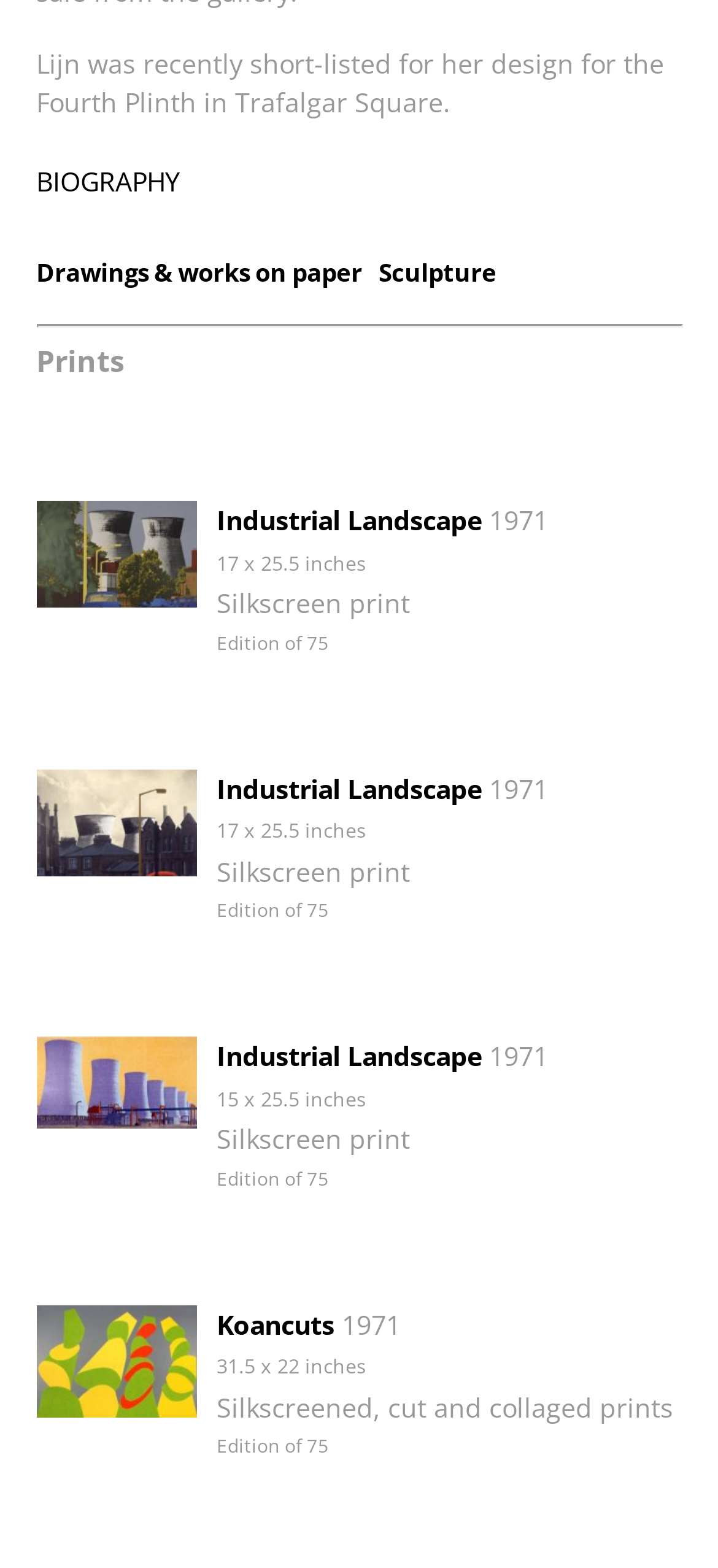Determine the bounding box coordinates for the UI element described. Format the coordinates as (top-left x, top-left y, bottom-right x, bottom-right y) and ensure all values are between 0 and 1. Element description: Industrial Landscape

[0.302, 0.491, 0.671, 0.514]